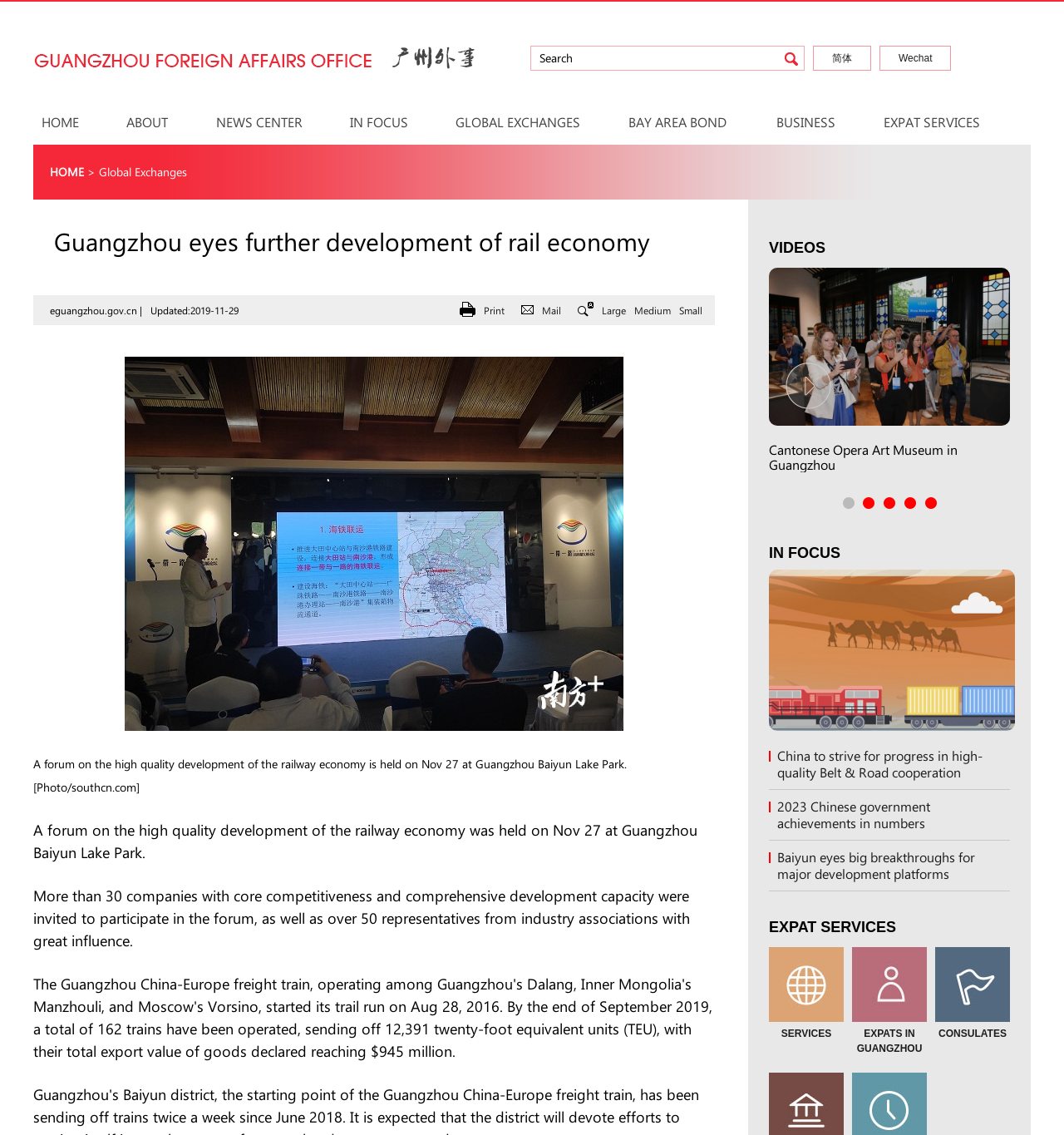How many companies were invited to participate in the forum?
Give a comprehensive and detailed explanation for the question.

According to the text, more than 30 companies with core competitiveness and comprehensive development capacity were invited to participate in the forum, as well as over 50 representatives from industry associations with great influence.